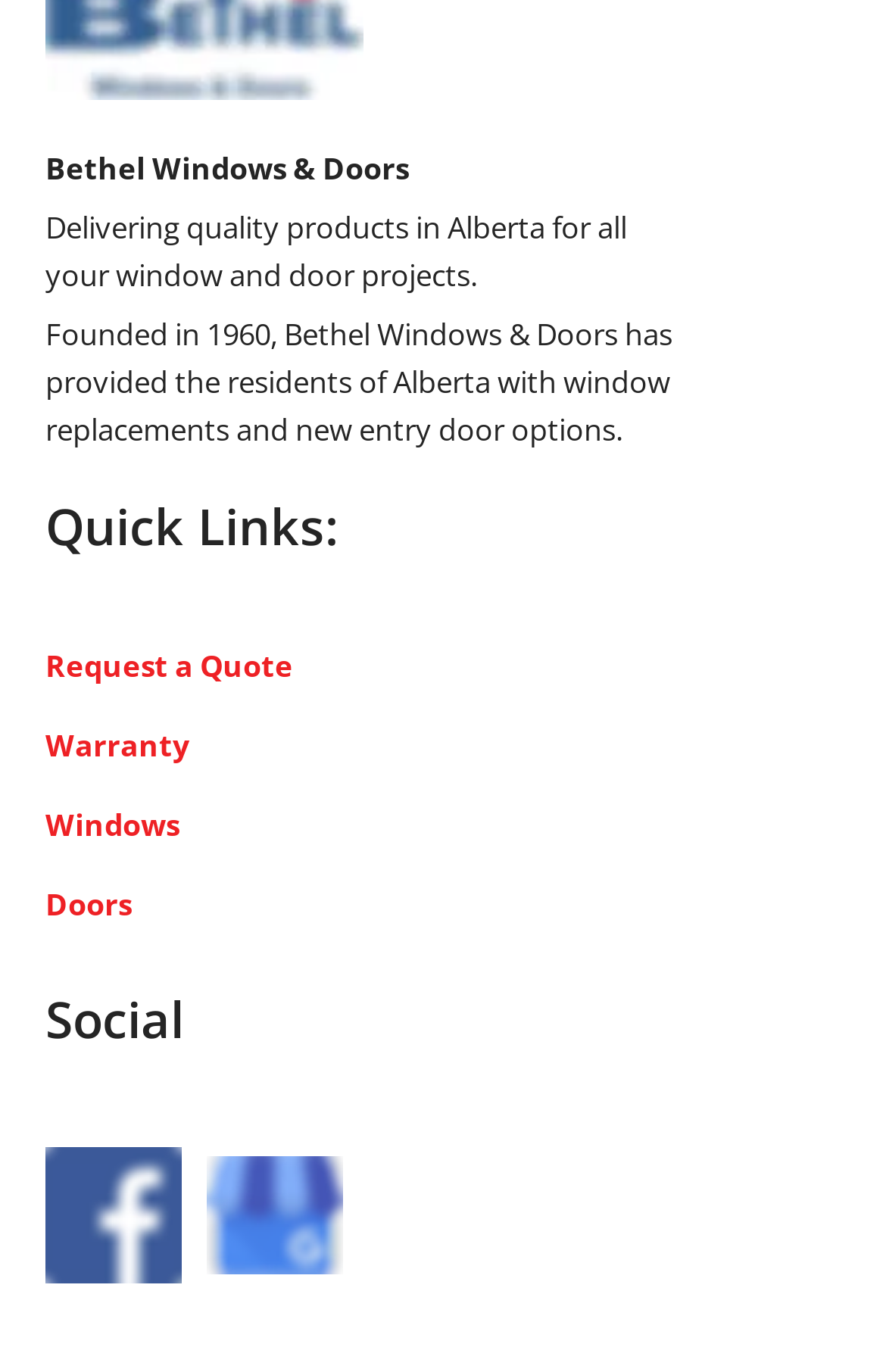Please provide a short answer using a single word or phrase for the question:
What social media platform is represented by the first icon?

Facebook